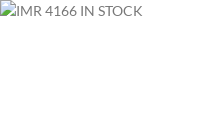Describe the scene in the image with detailed observations.

The image prominently displays the text "IMR 4166 IN STOCK," indicating the availability of IMR 4166 smokeless powder. Known for its optimal burn rates and versatility, this propellant is designed for use in various cartridge types. The inclusion of "IN STOCK" suggests that customers can purchase this product directly. The visual presentation aims to attract attention and inform potential buyers about the current stock status, reflecting the brand's commitment to providing quality reloading supplies.